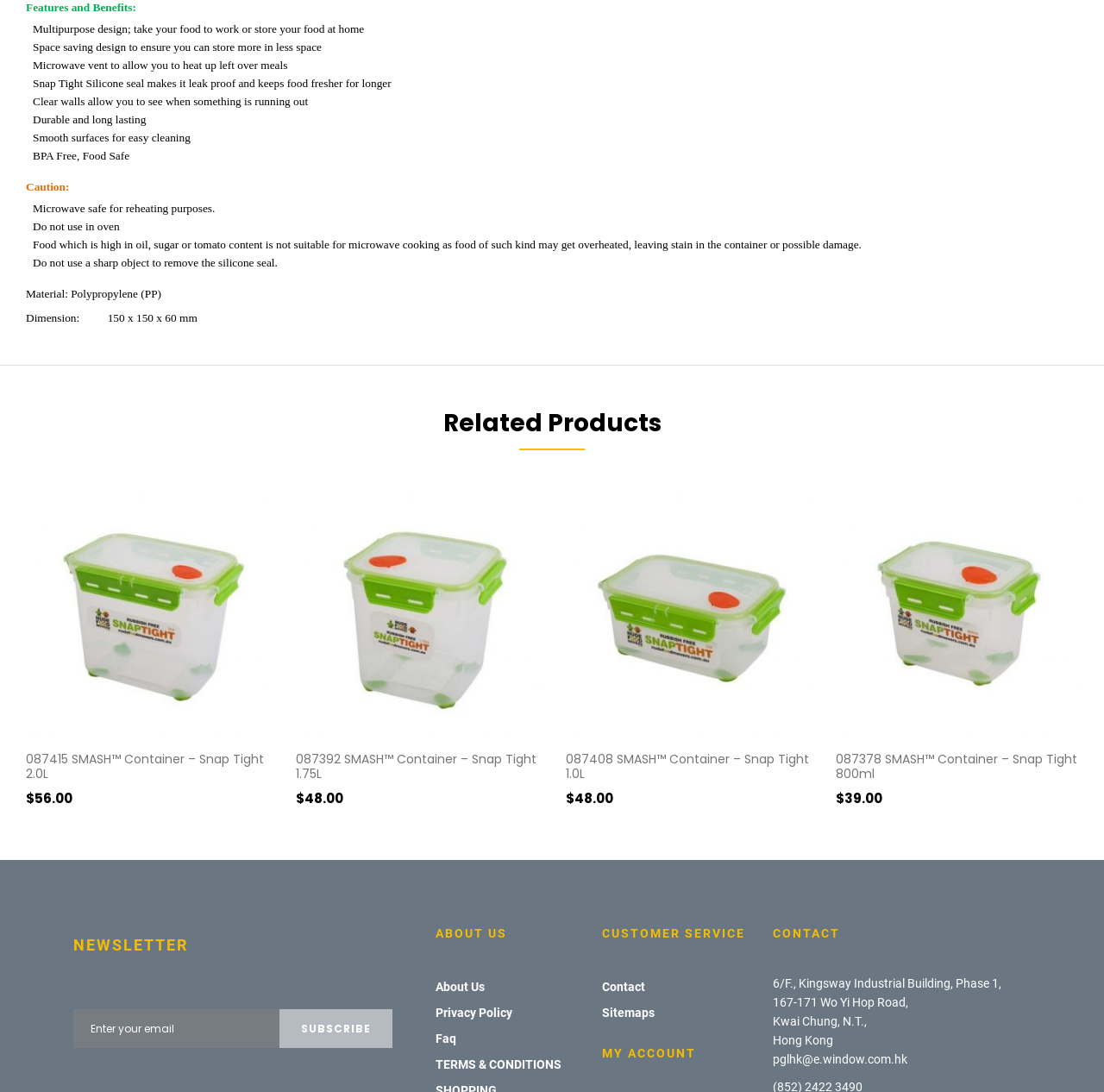Please locate the bounding box coordinates of the element that should be clicked to complete the given instruction: "Contact us".

[0.545, 0.892, 0.676, 0.916]